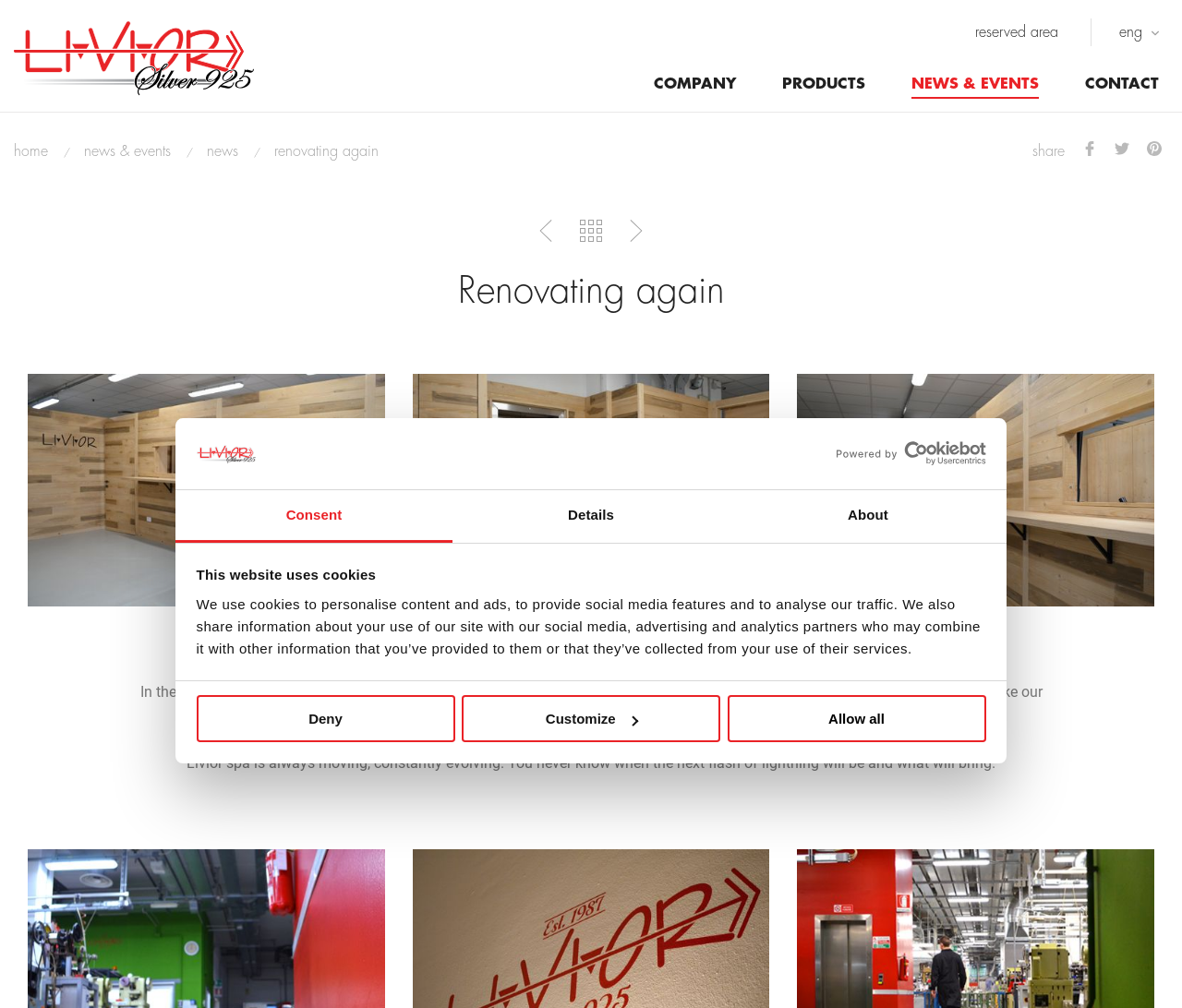How many images are there in the news section?
Please provide a comprehensive answer based on the contents of the image.

In the news section, there are three images that can be seen. They are placed horizontally next to each other and appear to be related to the news article 'Renovating again'.